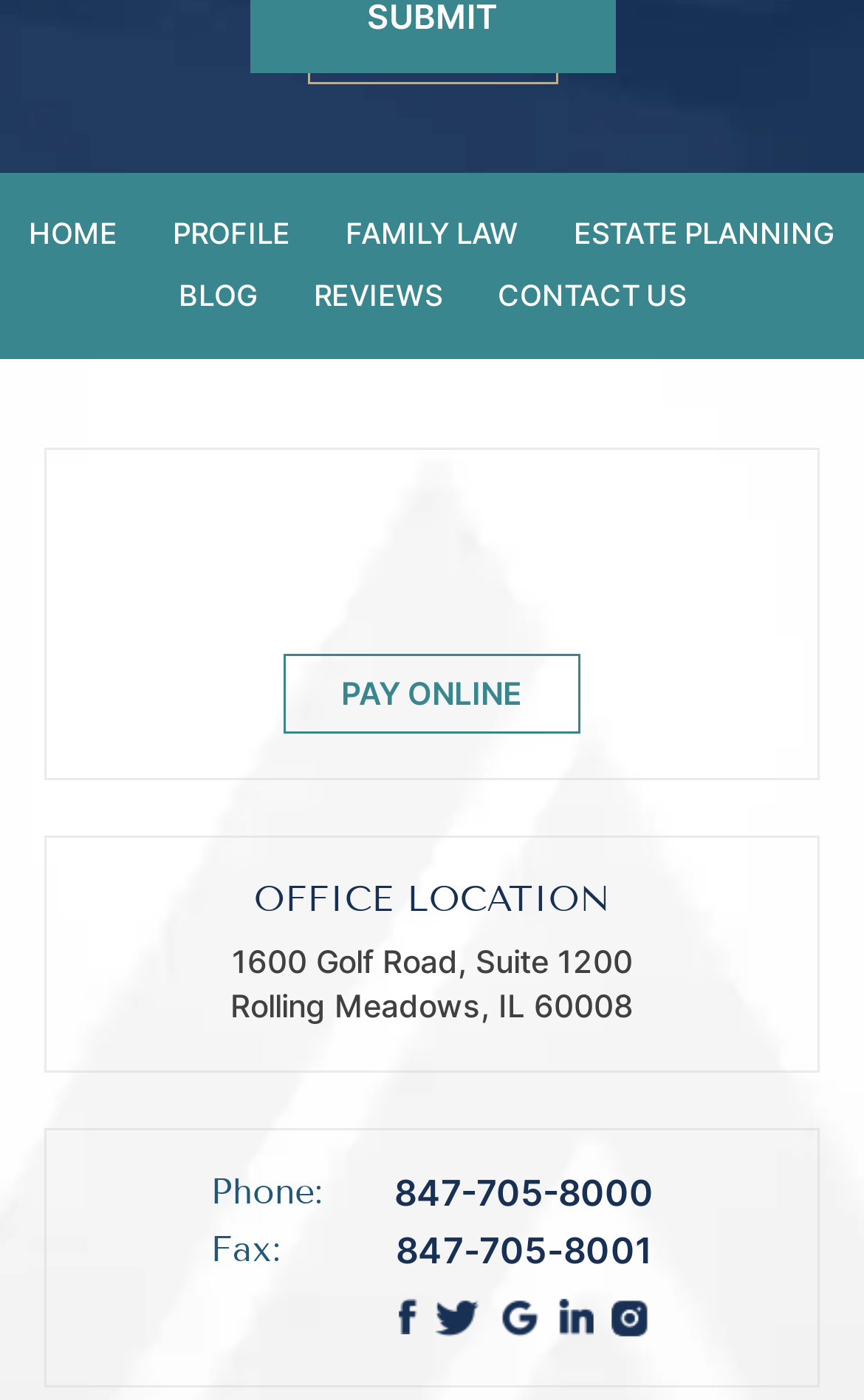Locate the bounding box coordinates of the element's region that should be clicked to carry out the following instruction: "go to home page". The coordinates need to be four float numbers between 0 and 1, i.e., [left, top, right, bottom].

[0.033, 0.157, 0.136, 0.178]